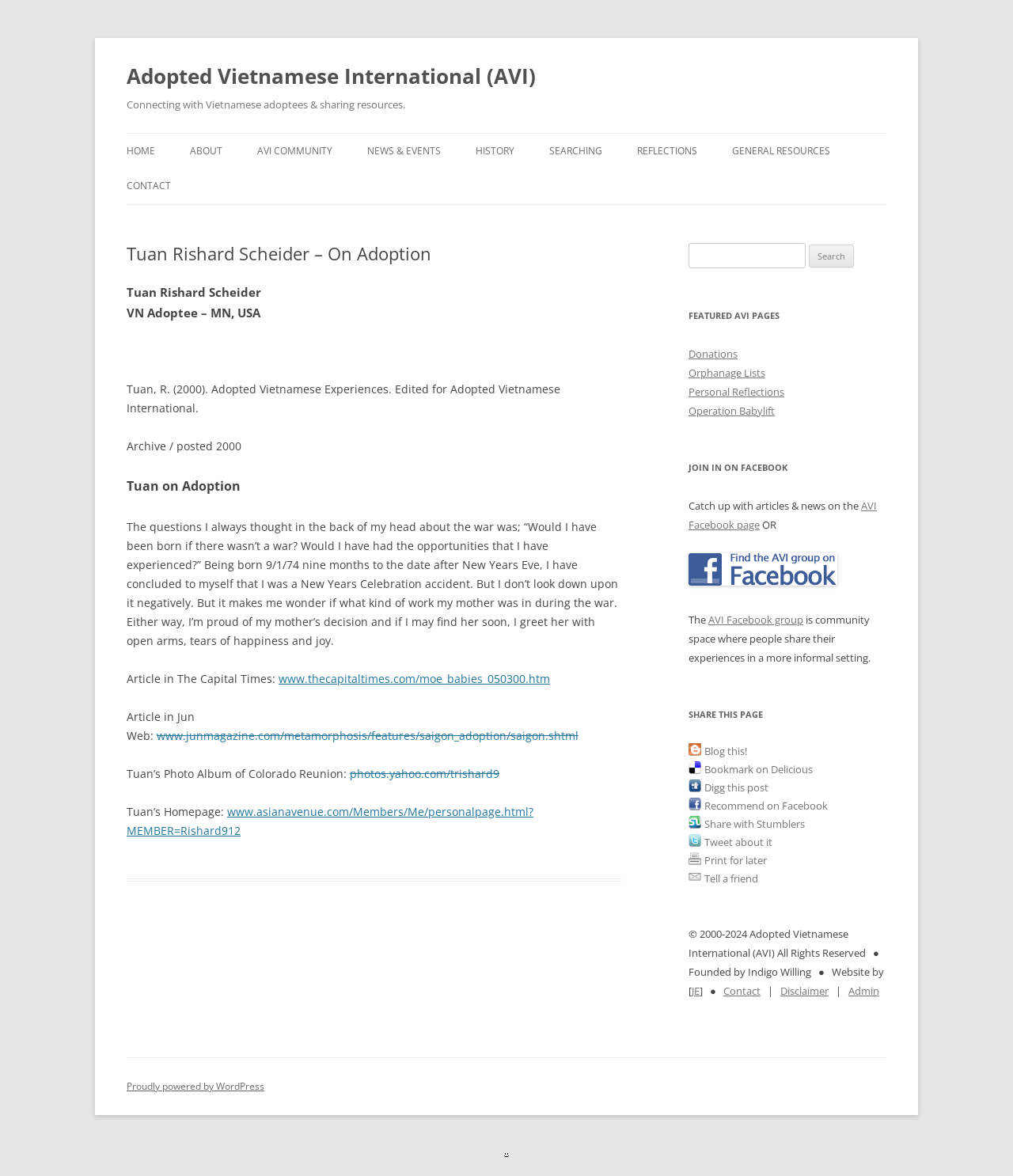Can you identify the bounding box coordinates of the clickable region needed to carry out this instruction: 'Pay with American Express'? The coordinates should be four float numbers within the range of 0 to 1, stated as [left, top, right, bottom].

None